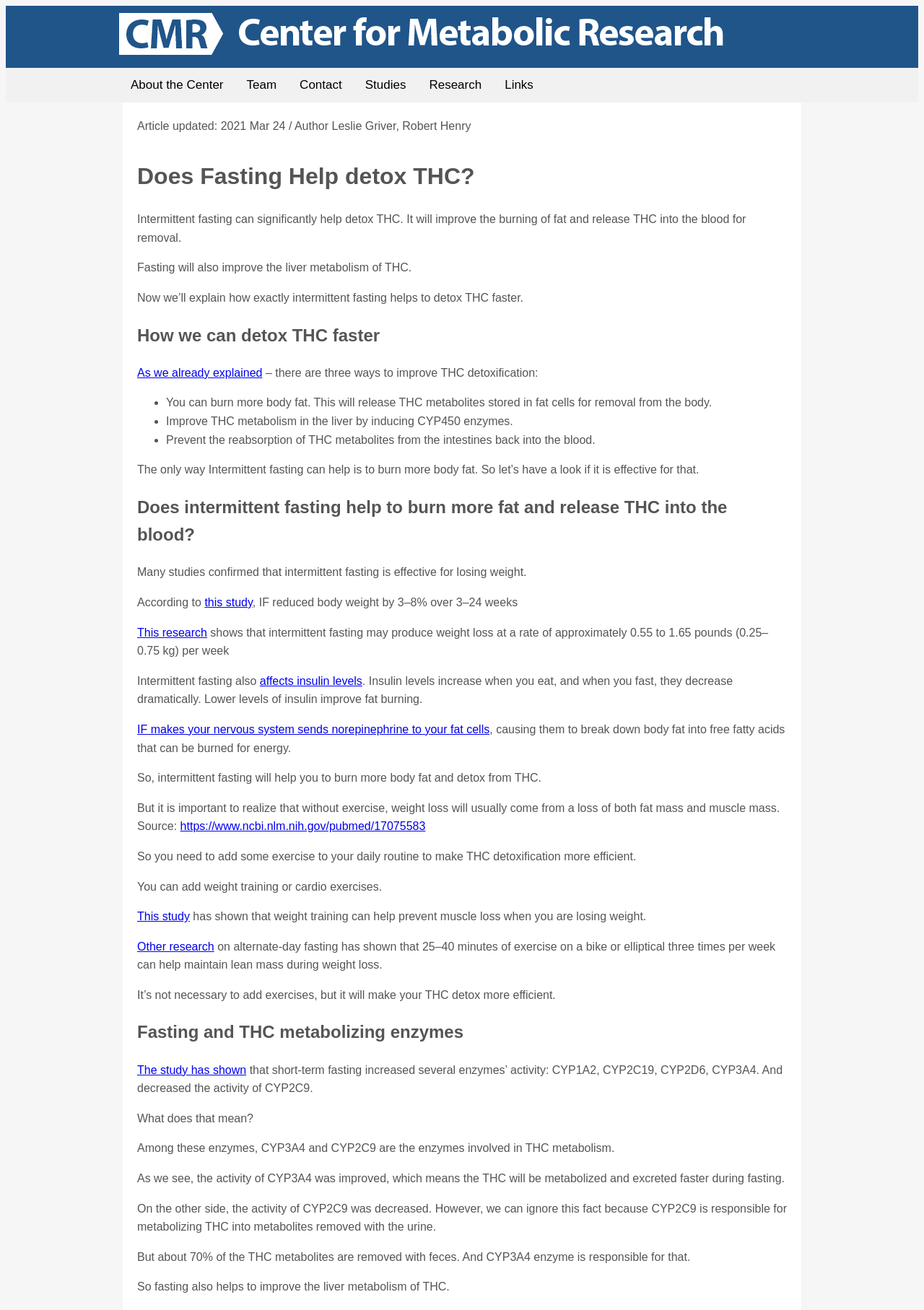Bounding box coordinates are specified in the format (top-left x, top-left y, bottom-right x, bottom-right y). All values are floating point numbers bounded between 0 and 1. Please provide the bounding box coordinate of the region this sentence describes: Research

[0.452, 0.052, 0.534, 0.078]